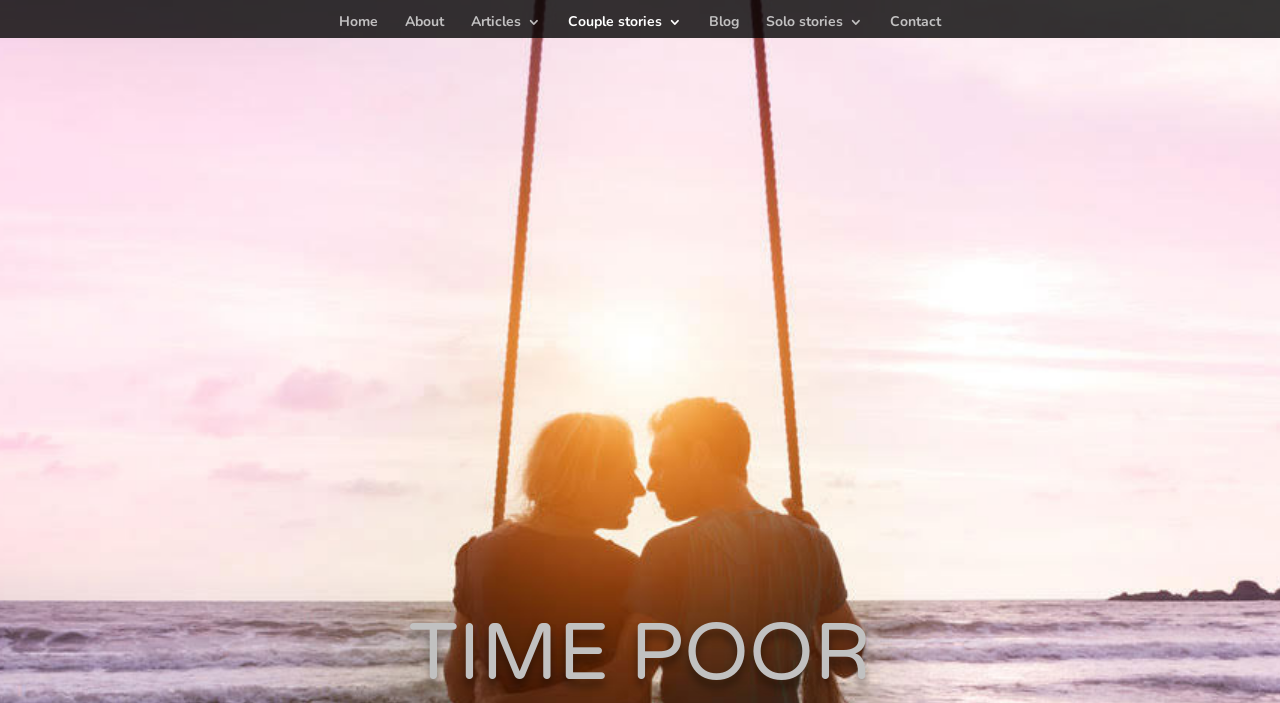What is the last navigation link?
Answer with a single word or short phrase according to what you see in the image.

Contact